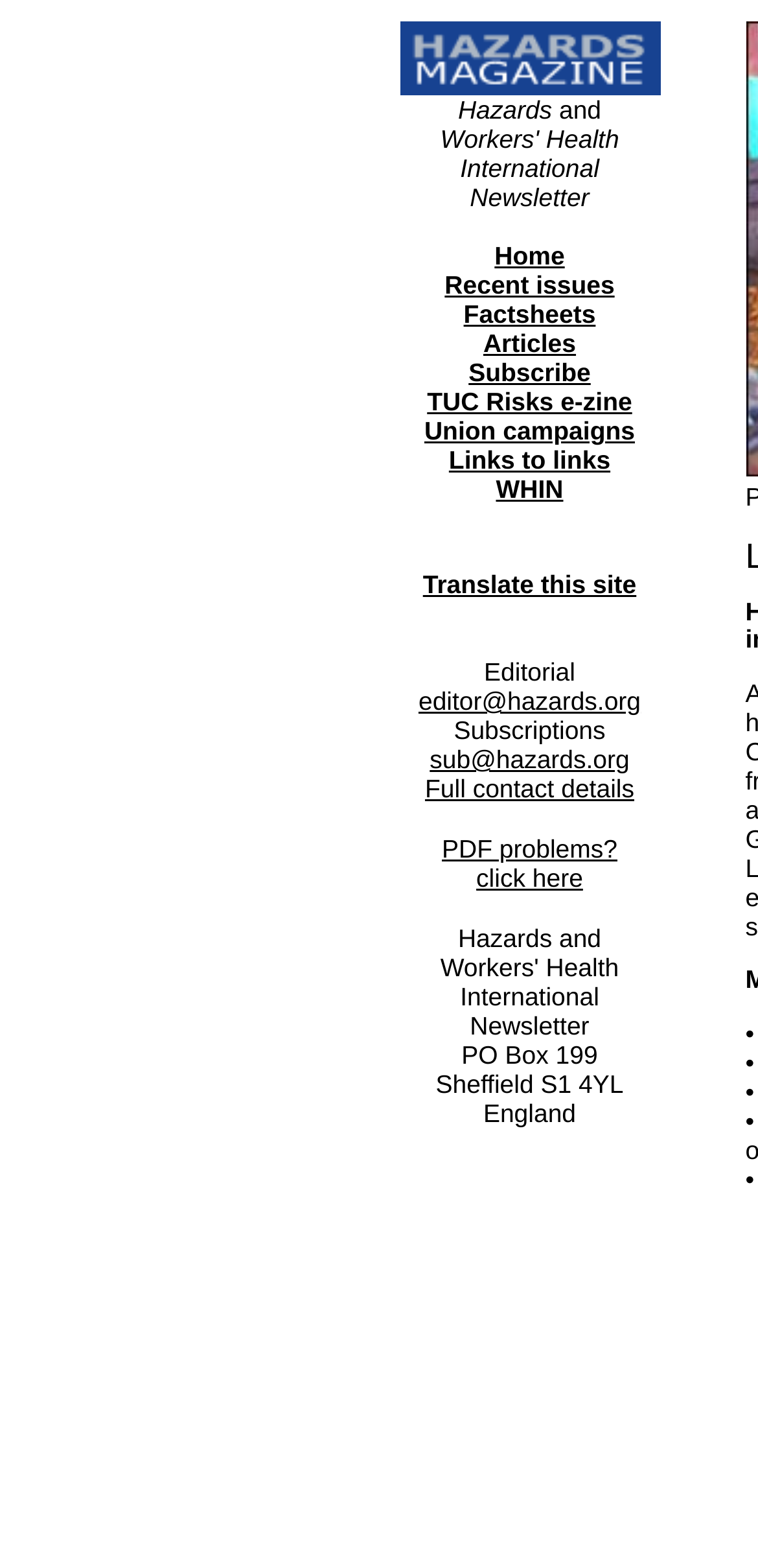Provide your answer in a single word or phrase: 
What is the name of the magazine?

Hazards